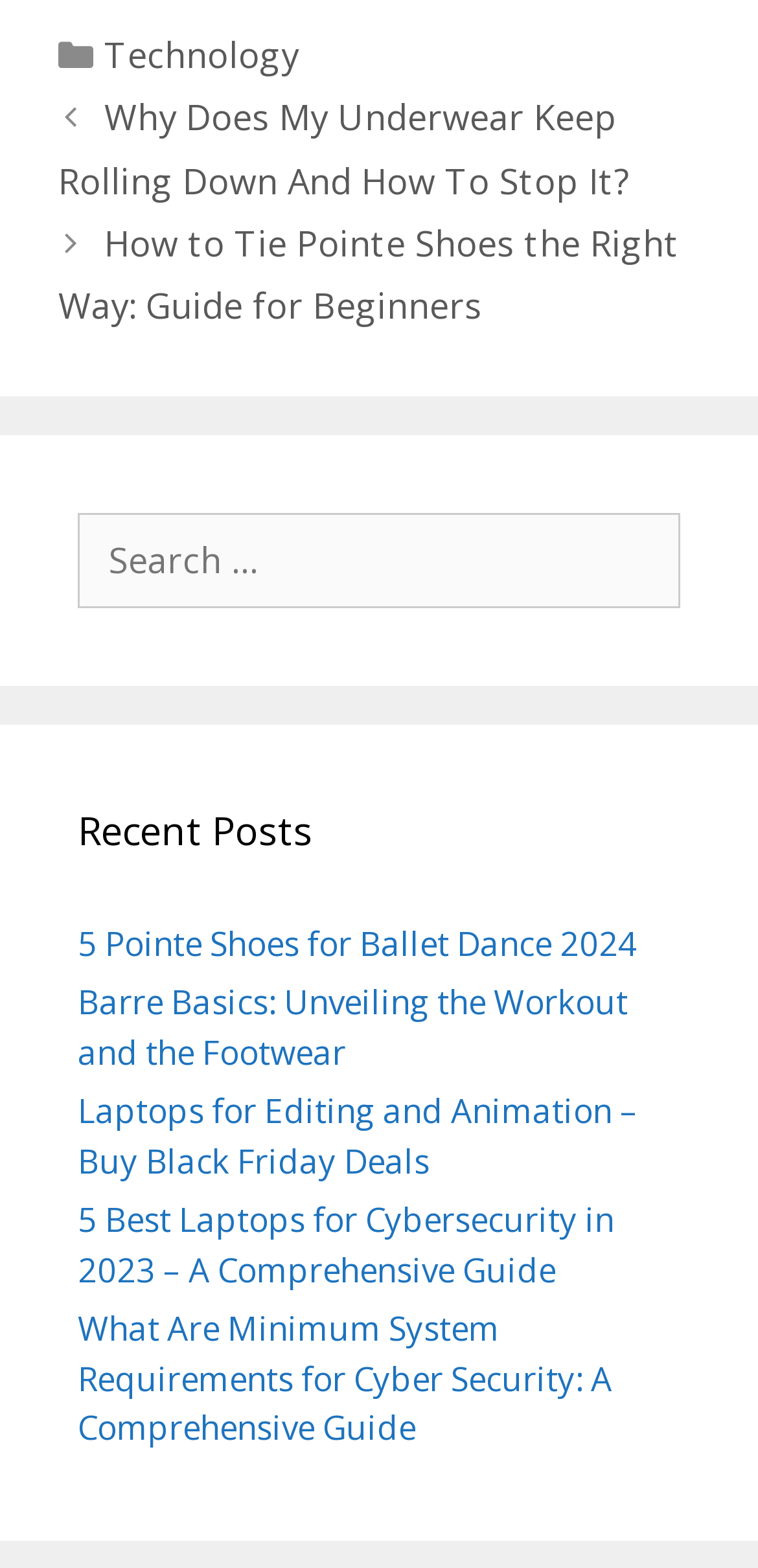Identify the bounding box coordinates of the region that should be clicked to execute the following instruction: "Read the article about laptops for cybersecurity".

[0.103, 0.764, 0.81, 0.824]